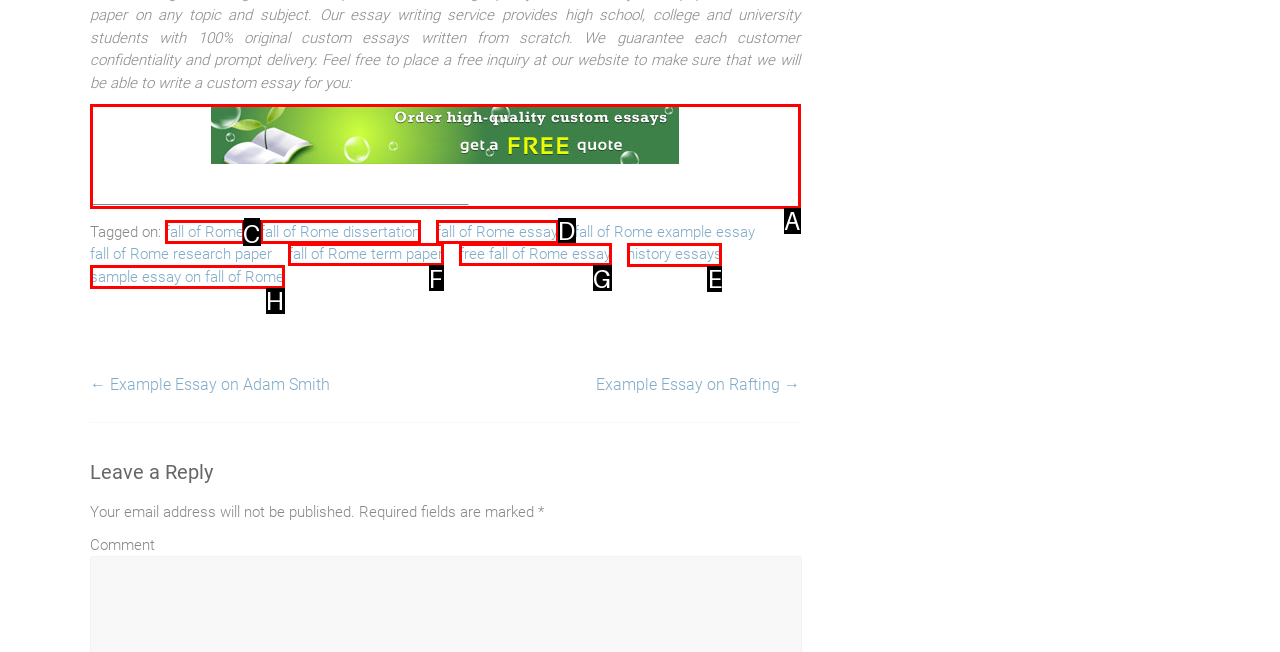Given the task: Click on the link to view history essays, tell me which HTML element to click on.
Answer with the letter of the correct option from the given choices.

E